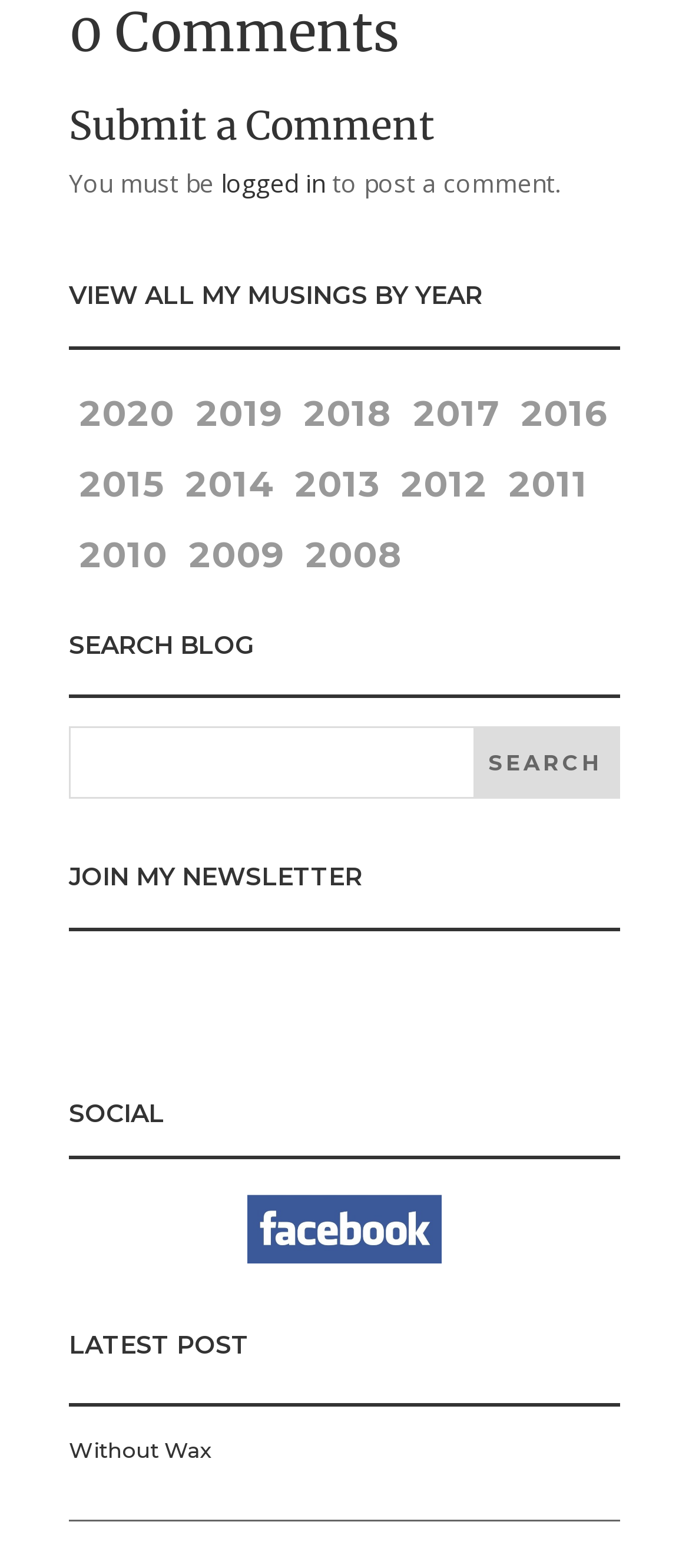What is required to post a comment?
Using the image as a reference, deliver a detailed and thorough answer to the question.

The webpage has a section for submitting a comment, and it states 'You must be logged in to post a comment.' This implies that users need to be logged in to the website in order to post a comment.